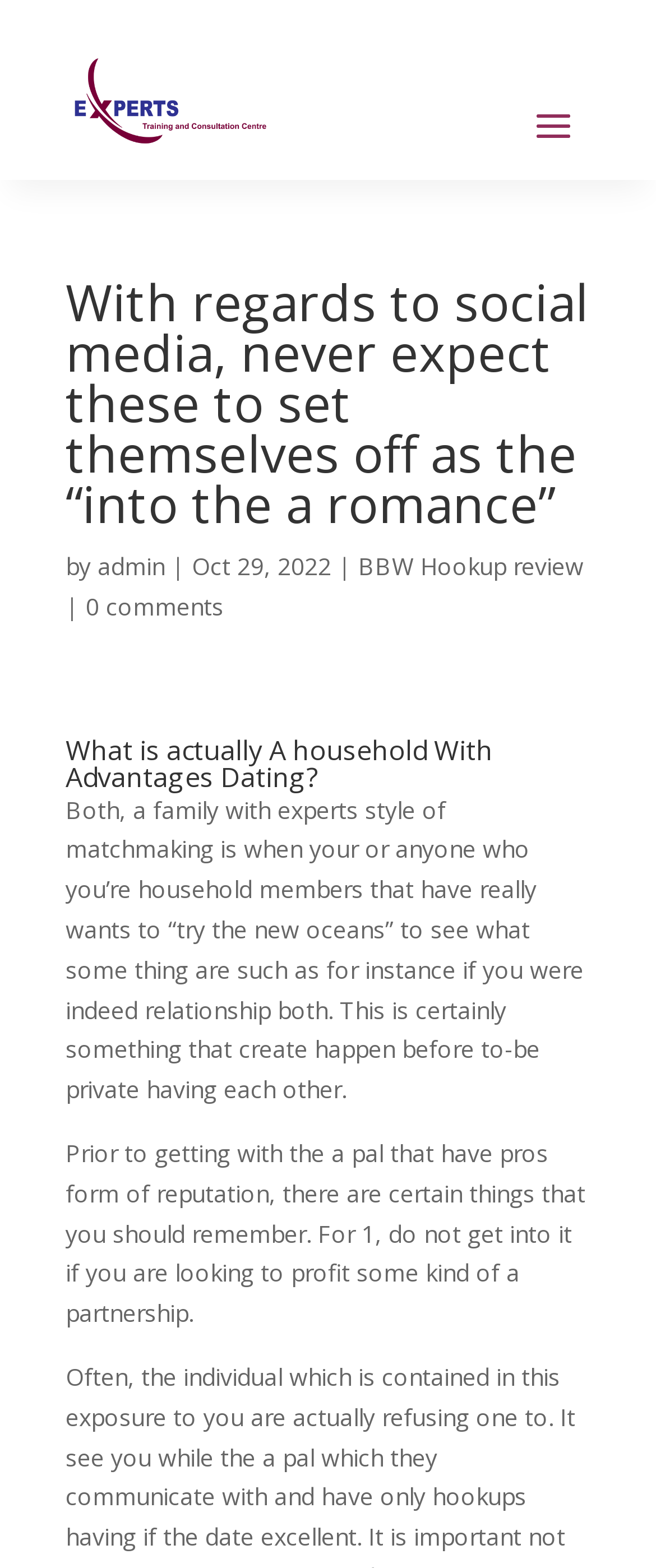Observe the image and answer the following question in detail: Who wrote the article?

The author of the article is mentioned as 'admin' in the text 'by admin' which is located below the main heading.